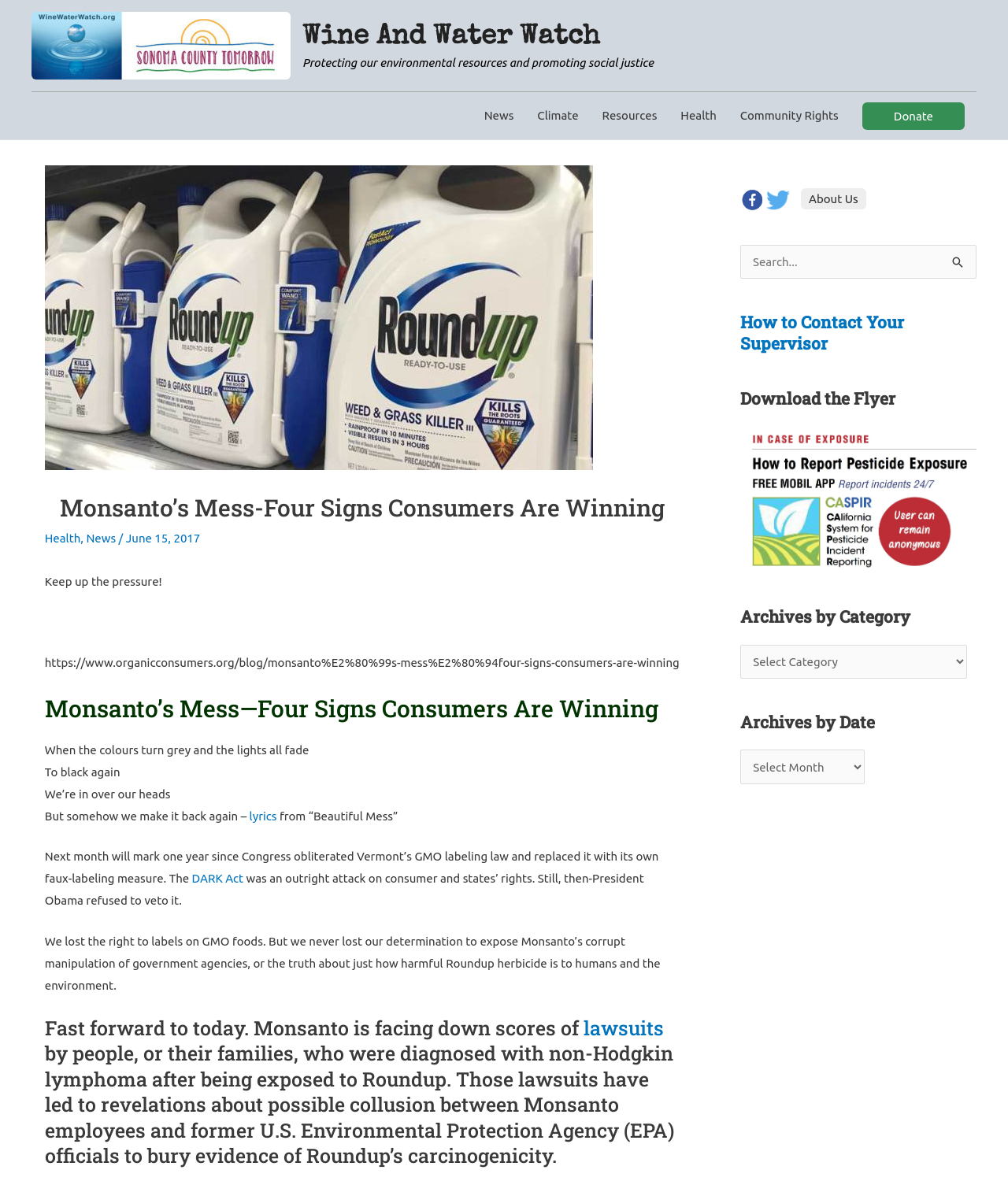What is the theme of the icons in the complementary section?
Can you offer a detailed and complete answer to this question?

The icons in the complementary section, located at the bottom of the webpage, are social media icons, including Facebook and Twitter. These icons allow users to share the website's content on their social media platforms.